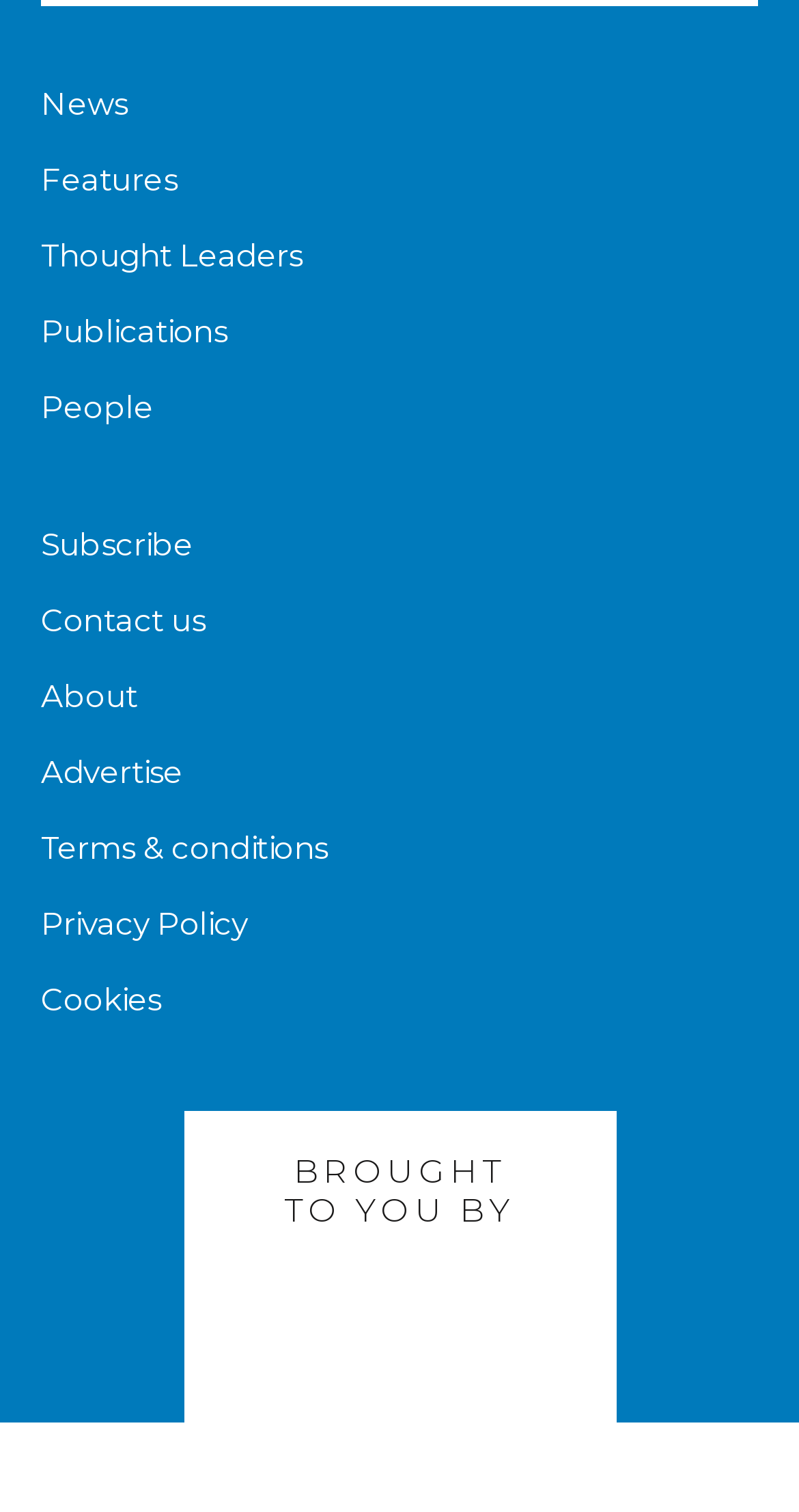Determine the bounding box coordinates for the UI element with the following description: "Thought Leaders". The coordinates should be four float numbers between 0 and 1, represented as [left, top, right, bottom].

[0.051, 0.152, 0.379, 0.186]